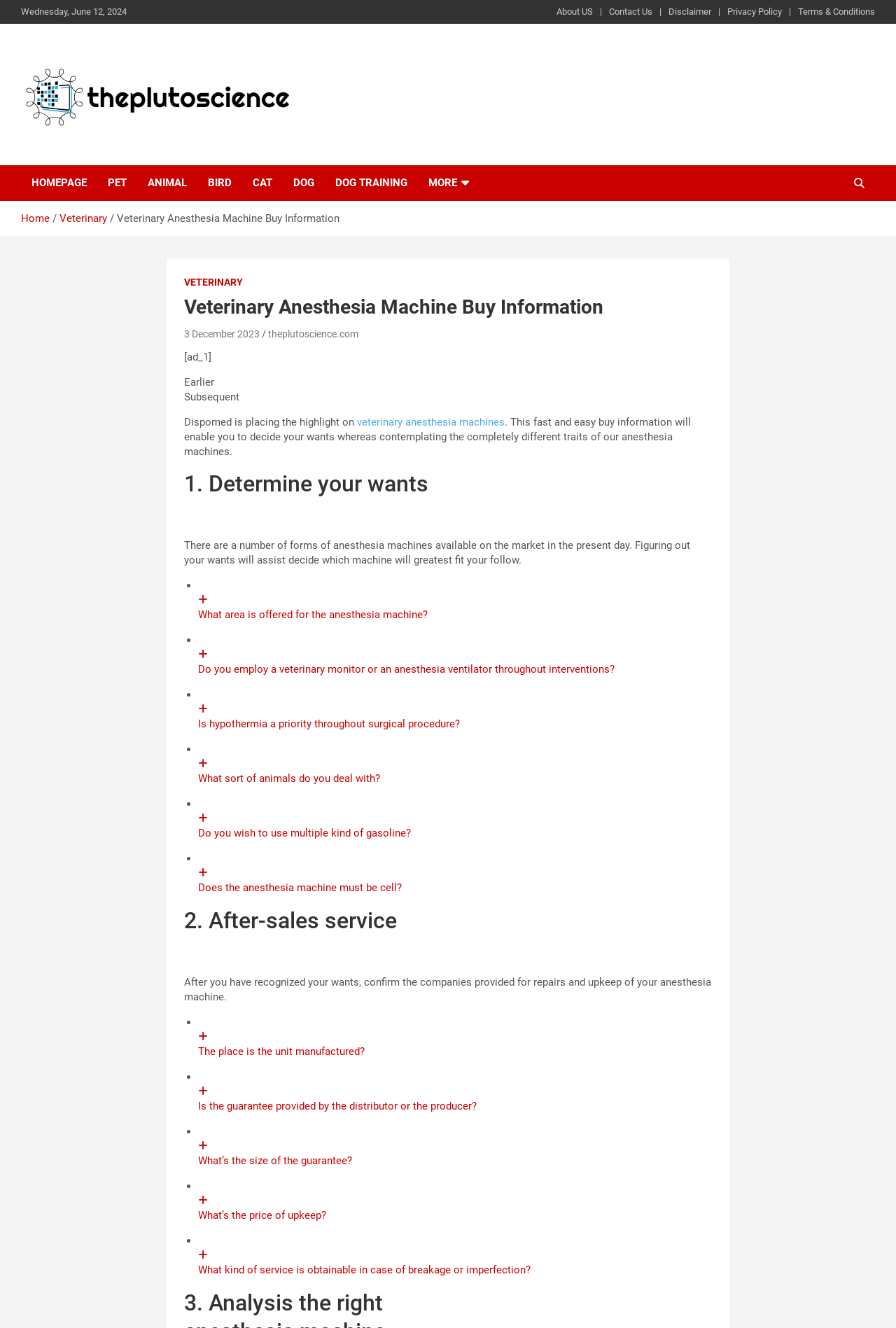Elaborate on the webpage's design and content in a detailed caption.

The webpage is about buying information for veterinary anesthesia machines. At the top, there is a date "Wednesday, June 12, 2024" and a row of links to "About US", "Contact Us", "Disclaimer", "Privacy Policy", and "Terms & Conditions". Below this row, there is a logo and a heading "theplutoscience.com. Your daily Pet newsletter" with a link to the same text. 

On the left side, there is a navigation menu with links to "HOMEPAGE", "PET", "ANIMAL", "BIRD", "CAT", "DOG", "DOG TRAINING", and "MORE". Below this menu, there is a breadcrumbs navigation with links to "Home" and "Veterinary". 

The main content of the webpage is divided into sections. The first section has a heading "Veterinary Anesthesia Machine Buy Information" and a subheading "Dispomed is placing the highlight on veterinary anesthesia machines. This fast and easy buy information will enable you to decide your wants whereas contemplating the completely different traits of our anesthesia machines." 

The second section has a heading "1. Determine your wants" and lists several questions to consider when buying an anesthesia machine, such as "What area is offered for the anesthesia machine?", "Do you employ a veterinary monitor or an anesthesia ventilator throughout interventions?", and "What sort of animals do you deal with?". 

The third section has a heading "2. After-sales service" and lists several questions to consider when evaluating the after-sales service of an anesthesia machine, such as "The place is the unit manufactured?", "Is the guarantee provided by the distributor or the producer?", and "What’s the price of upkeep?". 

At the bottom of the page, there are buttons to navigate to "Earlier" and "Subsequent" pages.